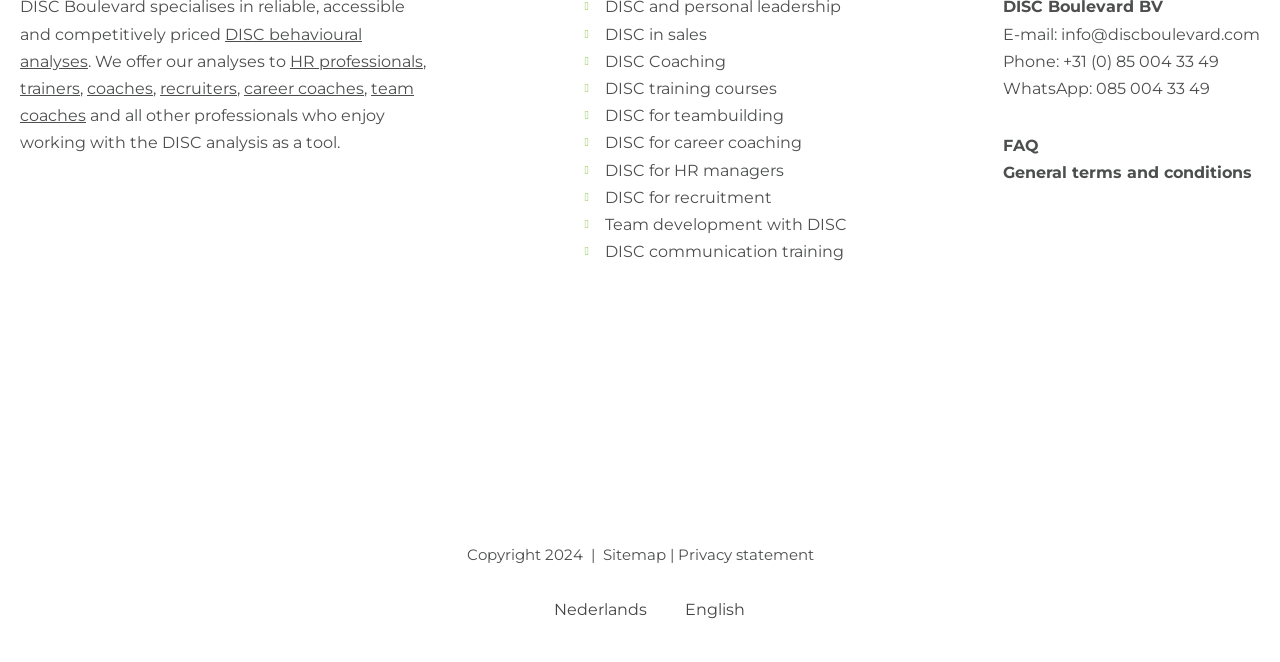Refer to the image and offer a detailed explanation in response to the question: What is the purpose of the DISC analysis tool?

The webpage mentions that the DISC analysis tool is offered to HR professionals, trainers, coaches, recruiters, and career coaches, indicating that it is a tool used by these professionals in their work.